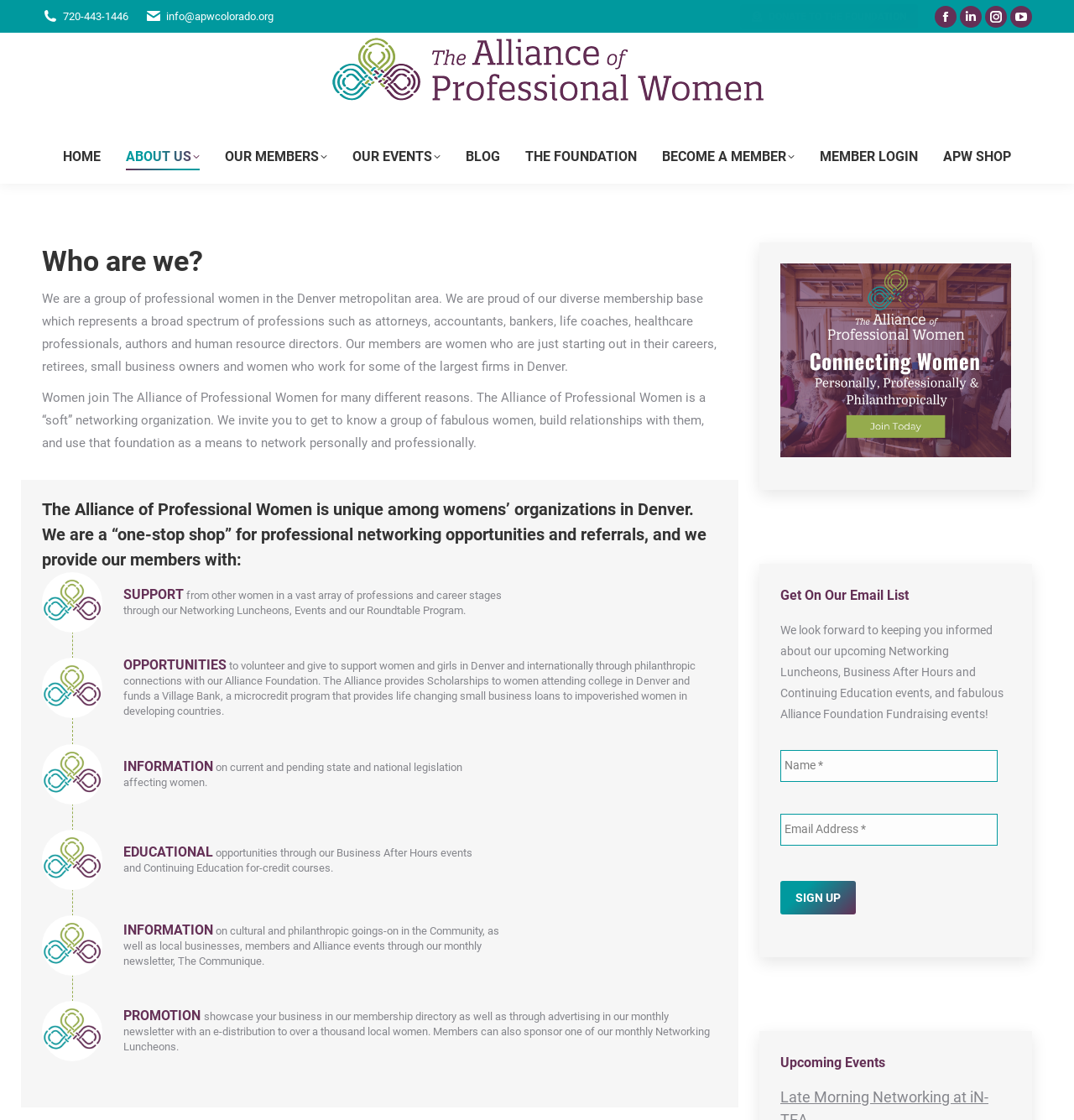Specify the bounding box coordinates of the area to click in order to follow the given instruction: "Visit the Facebook page."

[0.87, 0.005, 0.891, 0.024]